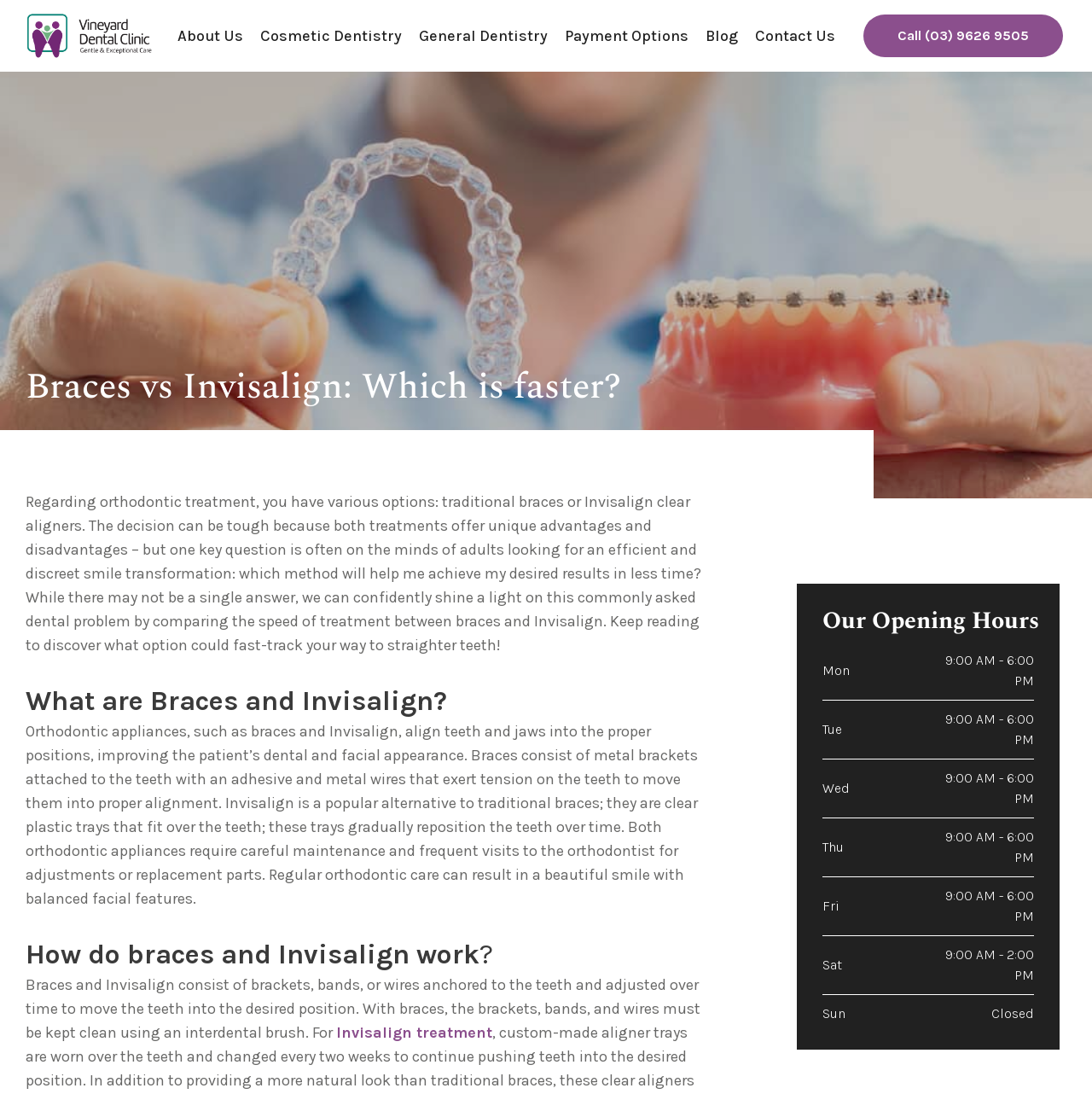How often do patients need to visit the orthodontist?
Offer a detailed and exhaustive answer to the question.

Based on the webpage, patients need to visit the orthodontist frequently for adjustments or replacement parts, as part of their regular orthodontic care.